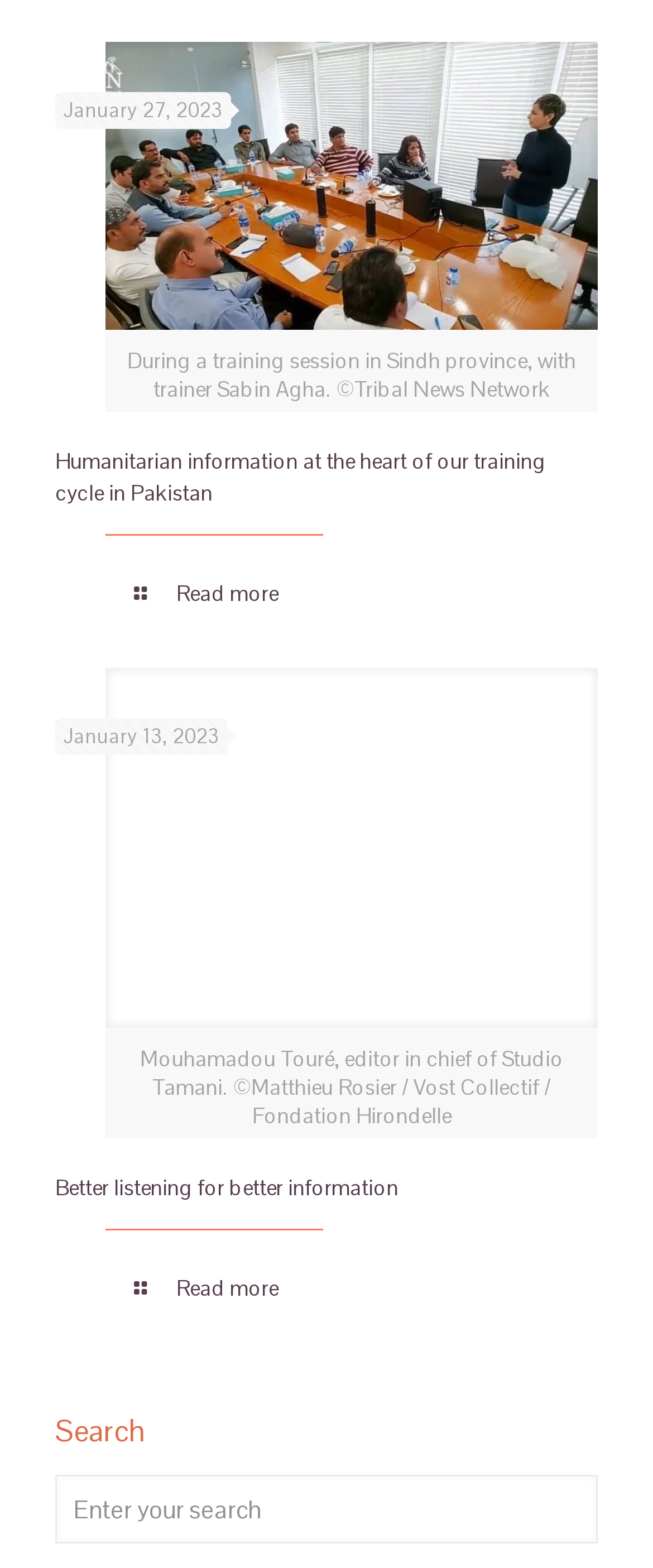Locate the bounding box coordinates of the element that needs to be clicked to carry out the instruction: "Read more about Mouhamadou Touré". The coordinates should be given as four float numbers ranging from 0 to 1, i.e., [left, top, right, bottom].

[0.162, 0.801, 0.477, 0.842]